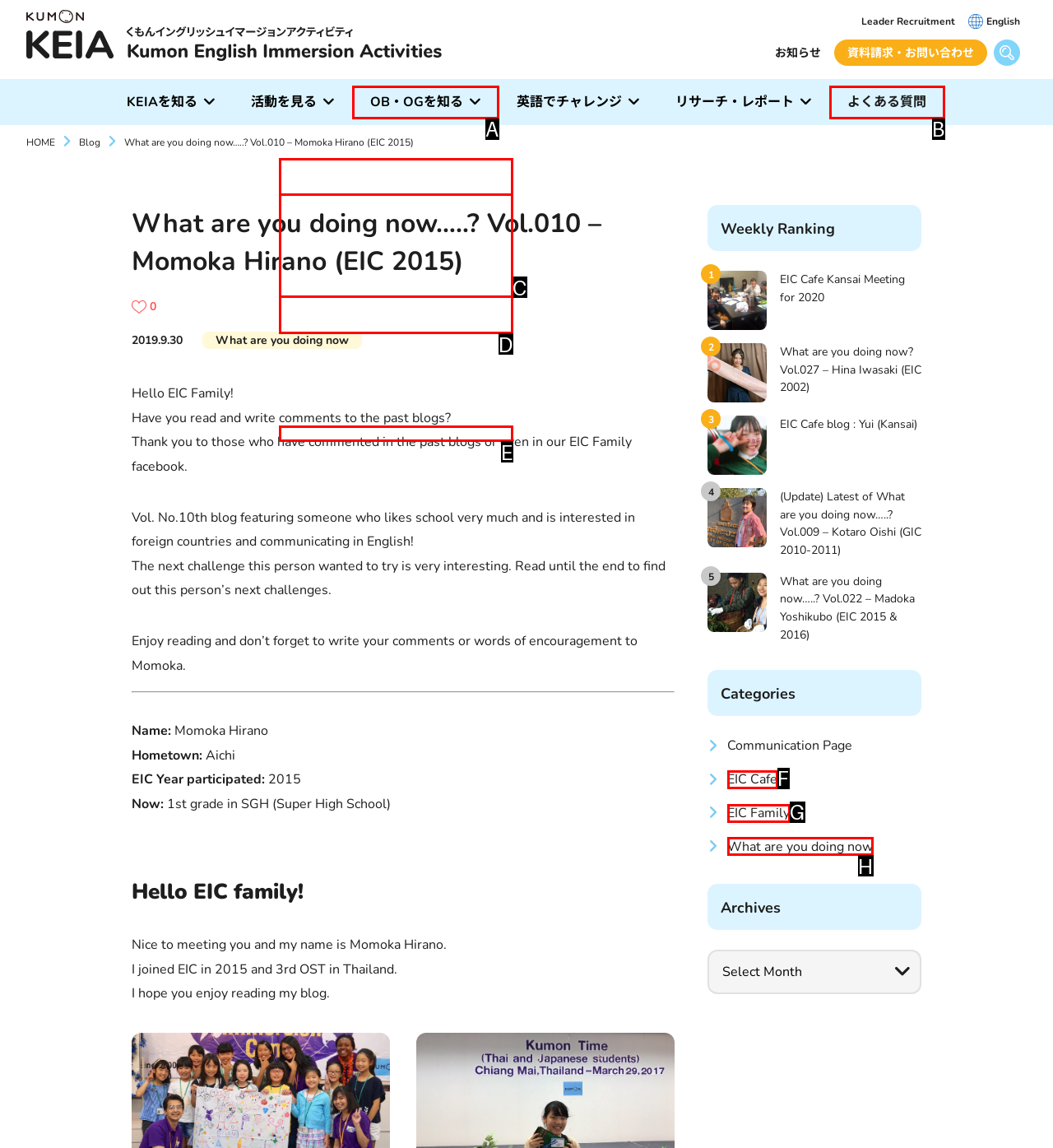From the options provided, determine which HTML element best fits the description: What are you doing now. Answer with the correct letter.

H